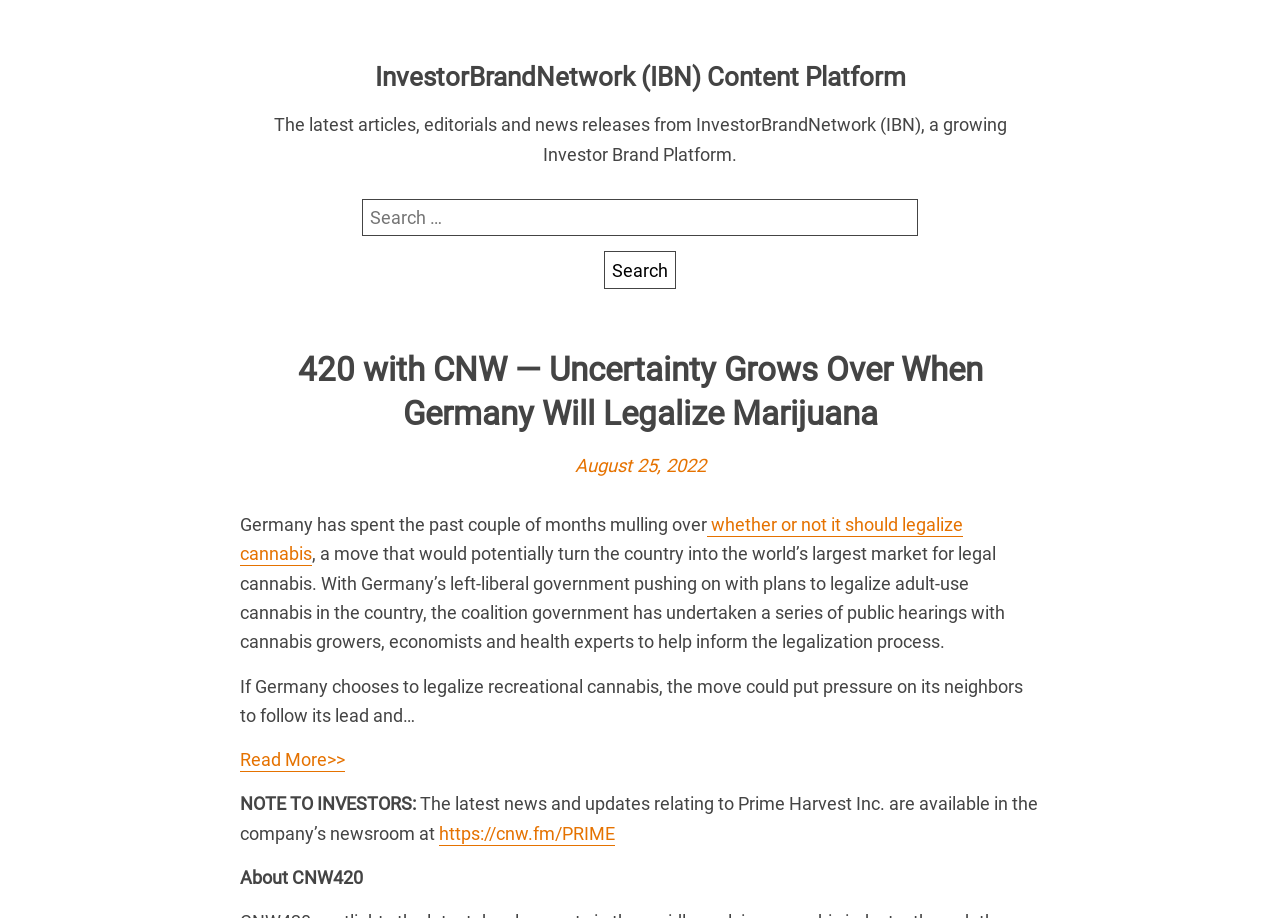Using the provided element description: "InvestorBrandNetwork (IBN) Content Platform", identify the bounding box coordinates. The coordinates should be four floats between 0 and 1 in the order [left, top, right, bottom].

[0.293, 0.066, 0.707, 0.101]